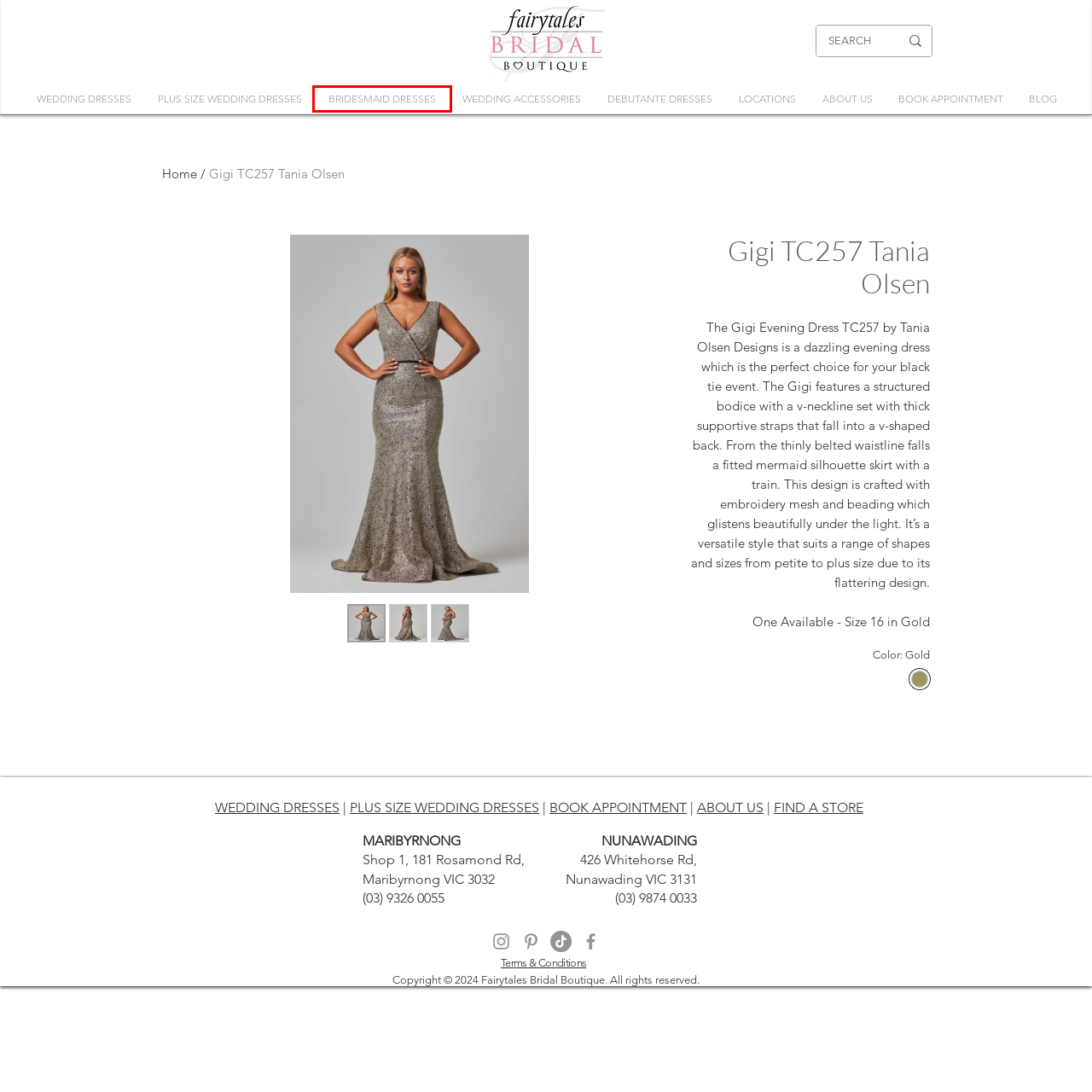You are provided with a screenshot of a webpage that has a red bounding box highlighting a UI element. Choose the most accurate webpage description that matches the new webpage after clicking the highlighted element. Here are your choices:
A. Plus Size Wedding Dresses | Fairytales Bridal Boutique | Melbourne
B. Shop Bridesmaid Dresses & Mother of the Bride | Fairytales Bridal Boutique
C. Accessories | Fairytales Bridal Boutique | Melbourne
D. Book an Appointment | Fairytales Bridal Boutique
E. Conditions of Sale | Fairytales Bridal Boutique
F. About Us | Fairytales Bridal Boutique | Wedding Dresses Melbourne
G. Debutante Dresses | Fairytales Bridal Boutique | Melbourne
H. Wedding Dresses Melbourne | Fairytales Bridal Boutique

B